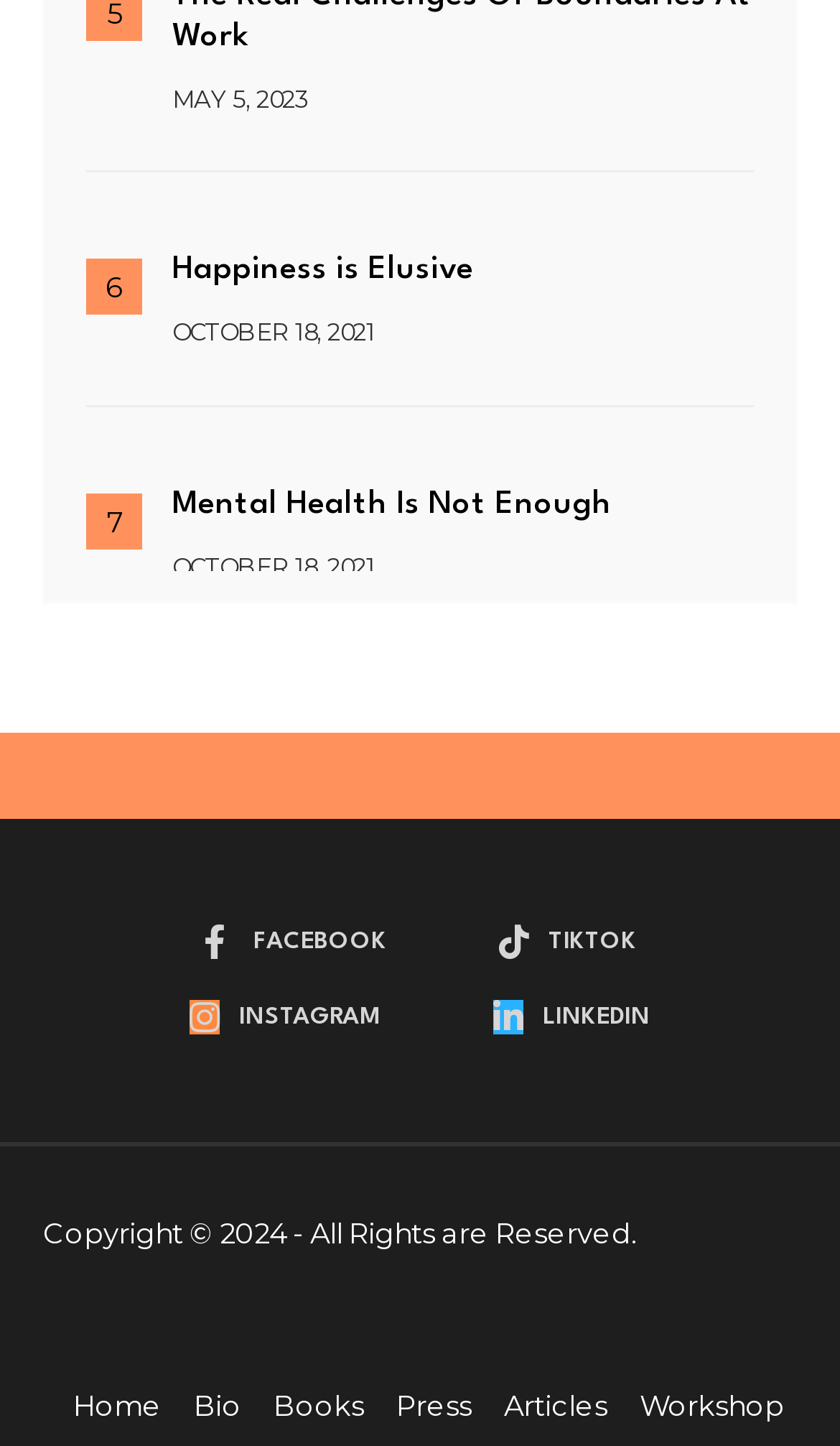Please provide a comprehensive response to the question based on the details in the image: How many articles are listed on the webpage?

I counted the number of article links available on the webpage, which are 'Happiness is Elusive' and 'Mental Health Is Not Enough', and found that there are 2 articles listed on the webpage.